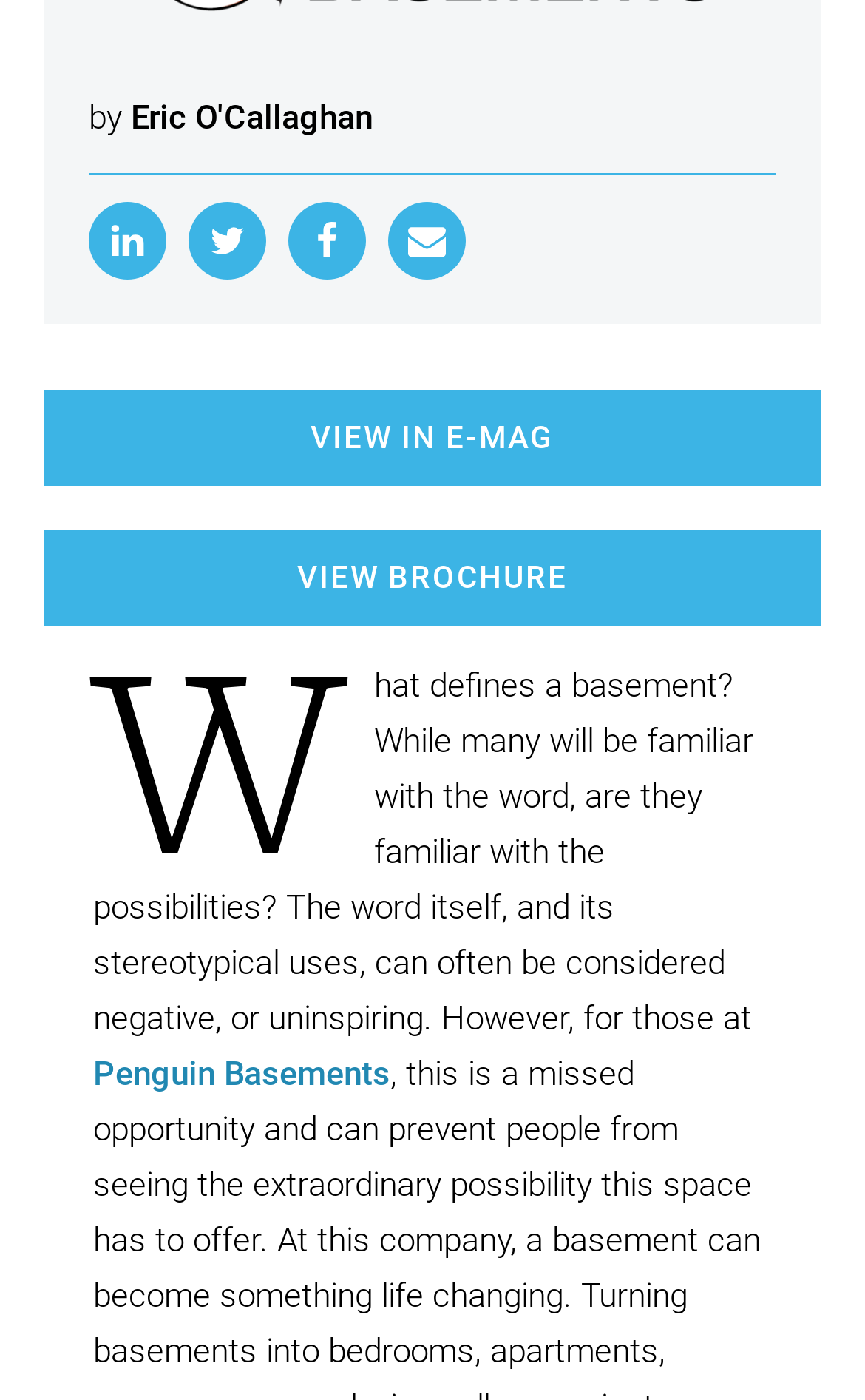How many social media platforms are available for sharing?
Provide a thorough and detailed answer to the question.

There are three social media platforms available for sharing, namely LinkedIn, Twitter, and Facebook, which can be seen from the link elements with their respective image elements.